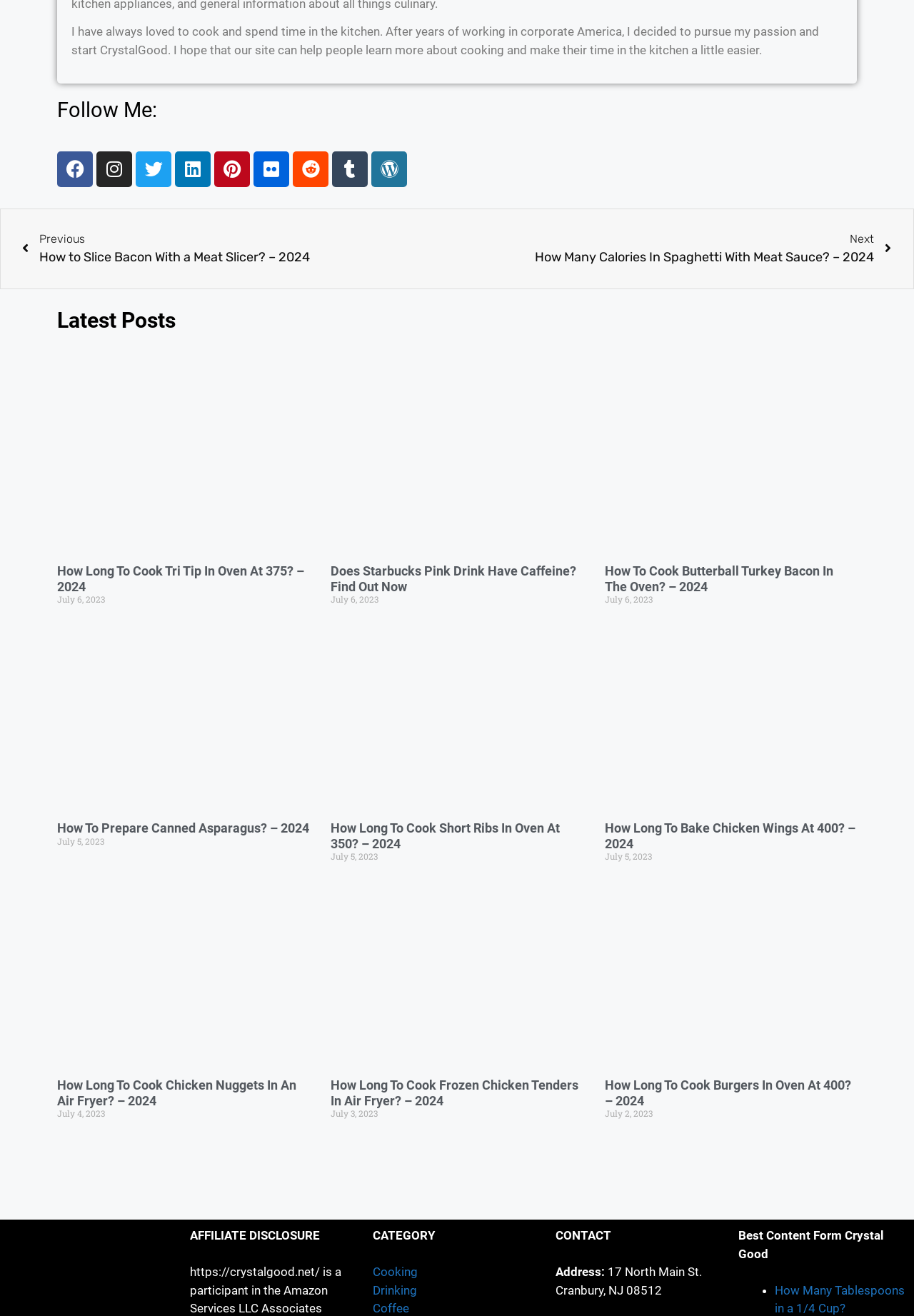Can you pinpoint the bounding box coordinates for the clickable element required for this instruction: "Read the latest post 'How Long To Cook Tri Tip In Oven At 375'"? The coordinates should be four float numbers between 0 and 1, i.e., [left, top, right, bottom].

[0.062, 0.291, 0.339, 0.417]